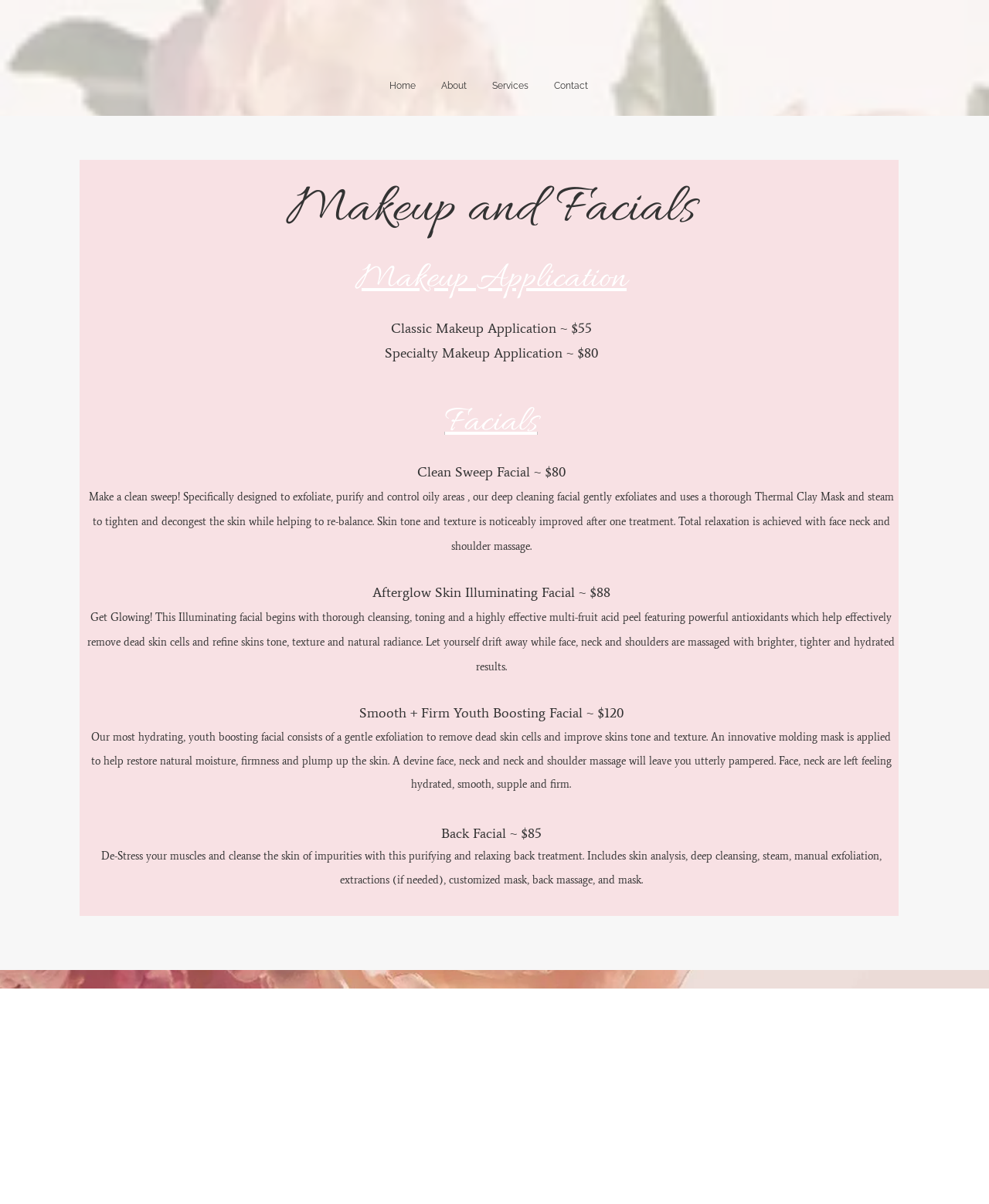Use a single word or phrase to answer the following:
What is the price of the Classic Makeup Application?

$55